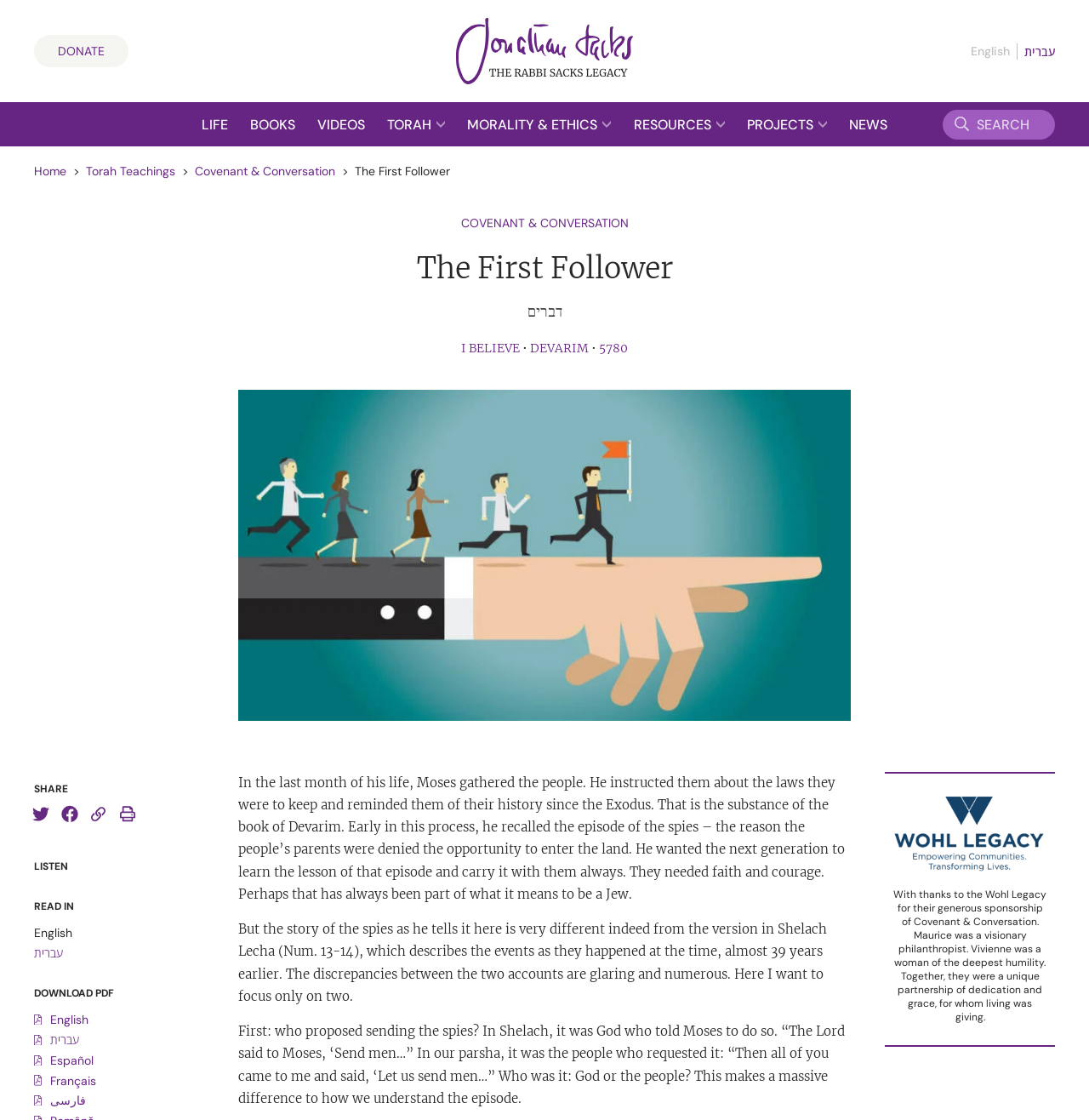Find the bounding box coordinates of the clickable element required to execute the following instruction: "Search for something". Provide the coordinates as four float numbers between 0 and 1, i.e., [left, top, right, bottom].

[0.866, 0.098, 0.969, 0.124]